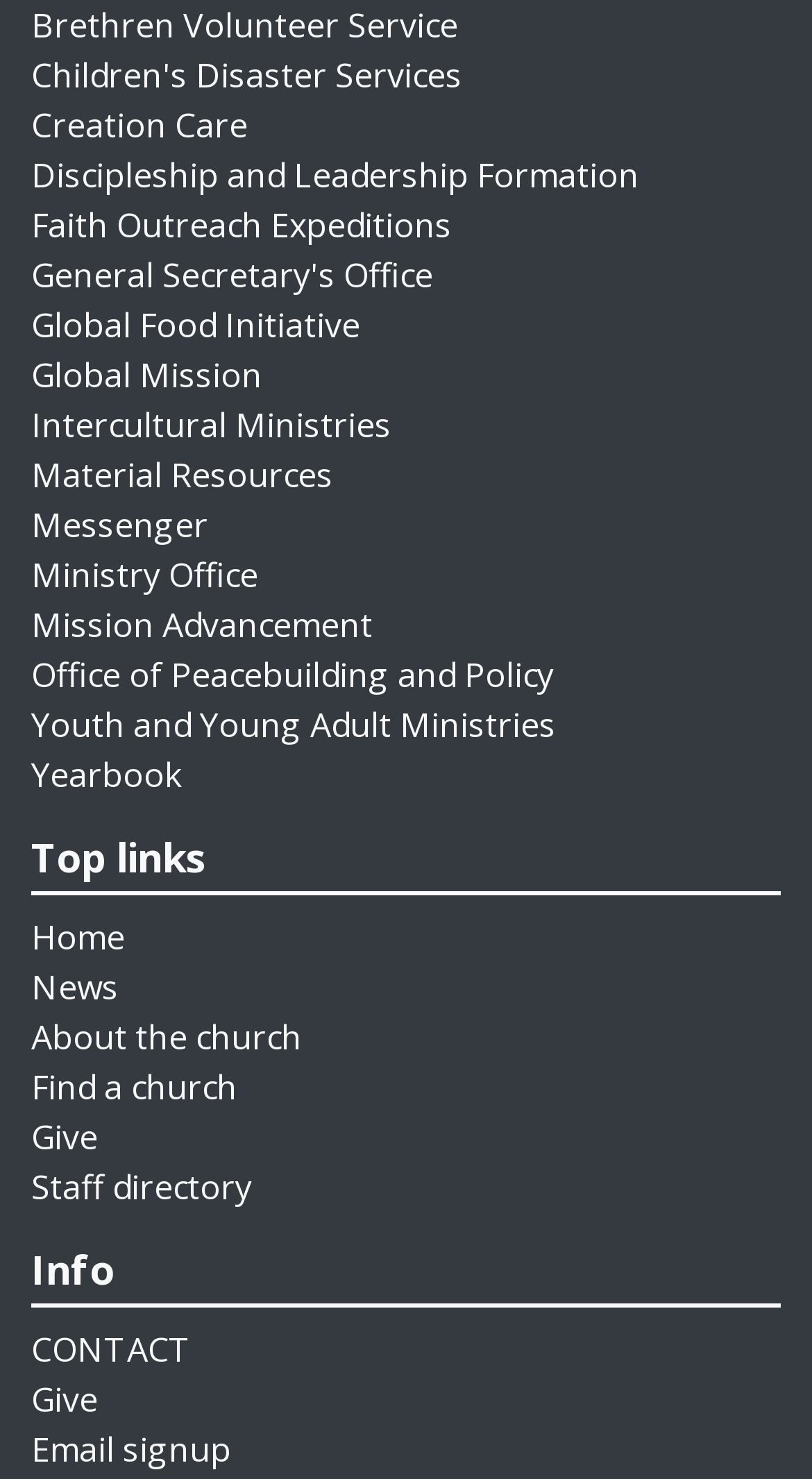Determine the bounding box coordinates of the clickable region to follow the instruction: "Click on Brethren Volunteer Service".

[0.038, 0.001, 0.564, 0.032]